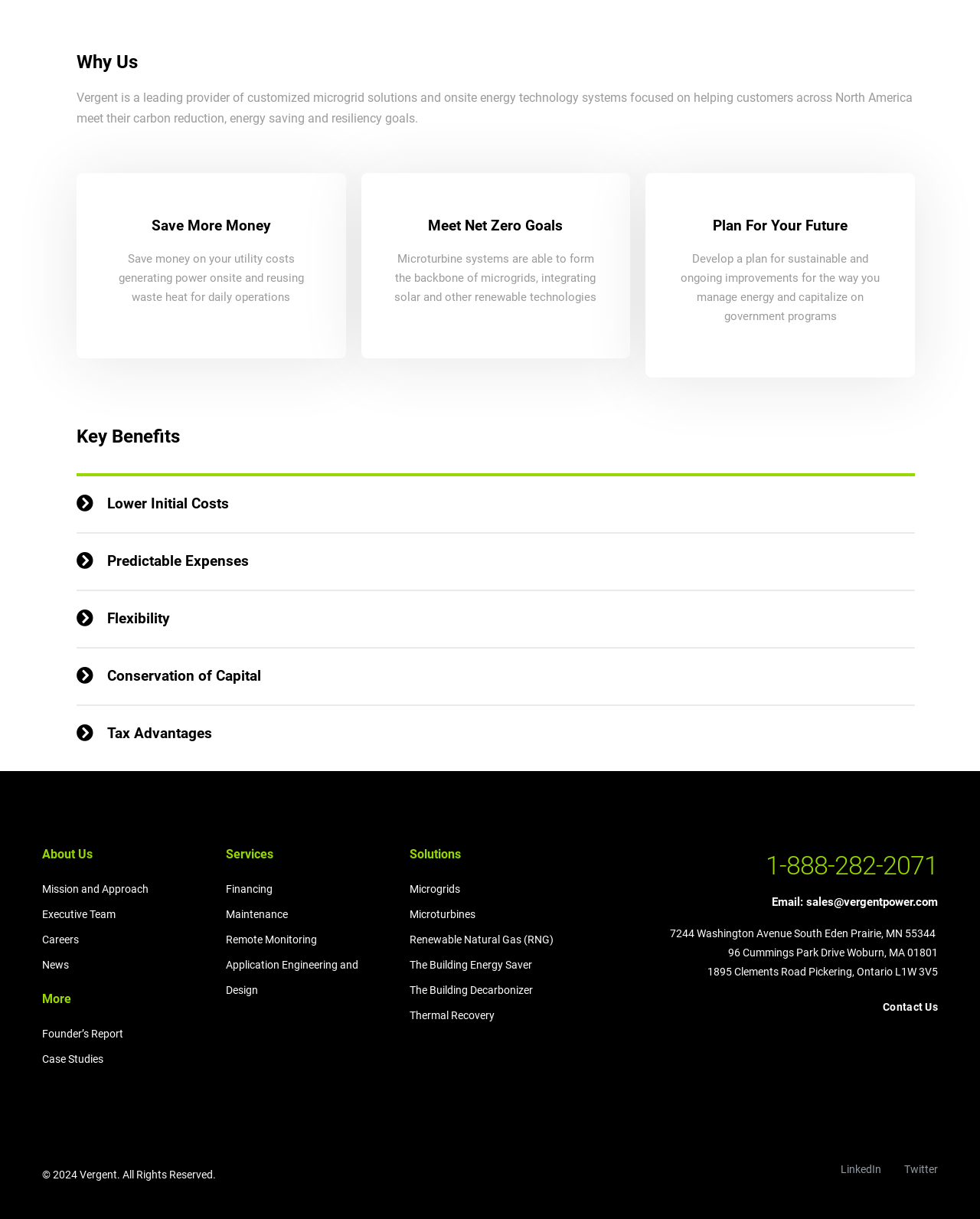Using the format (top-left x, top-left y, bottom-right x, bottom-right y), provide the bounding box coordinates for the described UI element. All values should be floating point numbers between 0 and 1: Conservation of Capital

[0.109, 0.547, 0.266, 0.561]